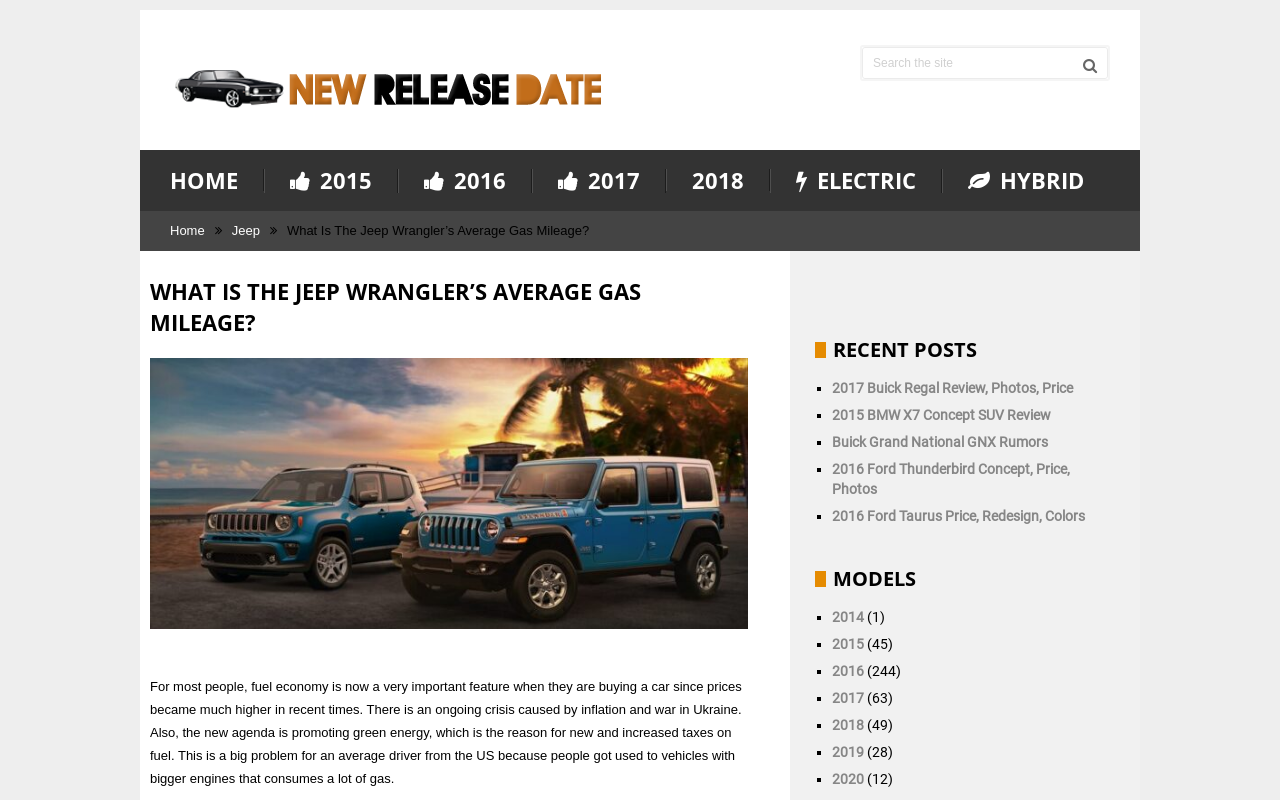Based on the element description: "name="s" placeholder="Search the site"", identify the bounding box coordinates for this UI element. The coordinates must be four float numbers between 0 and 1, listed as [left, top, right, bottom].

[0.674, 0.06, 0.865, 0.098]